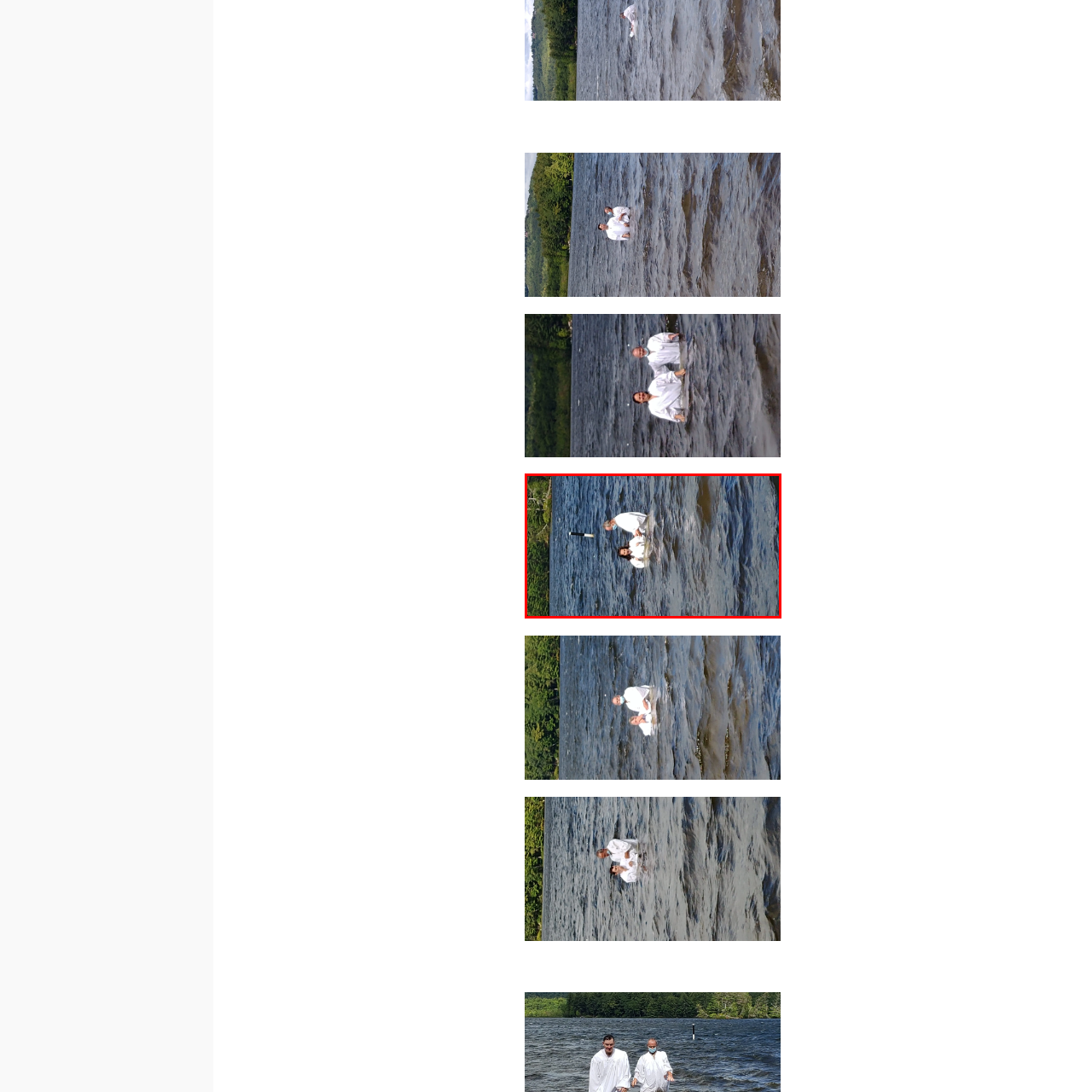What is visible in the distance in the background of the image?
Focus on the part of the image marked with a red bounding box and deliver an in-depth answer grounded in the visual elements you observe.

According to the caption, a marker buoy is visible in the distance, which adds context to the outdoor location of the baptism ceremony.